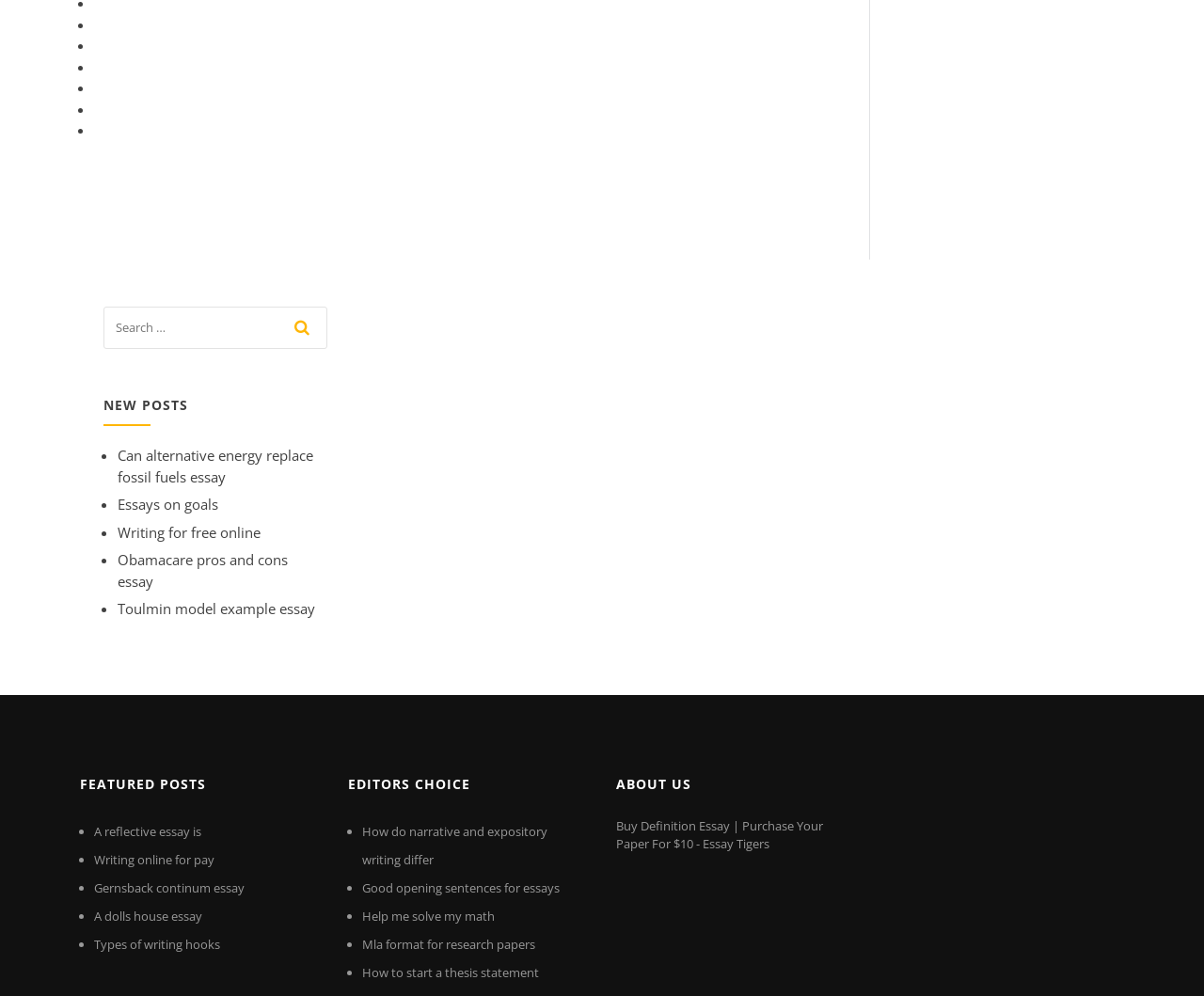Specify the bounding box coordinates of the element's region that should be clicked to achieve the following instruction: "search for a topic". The bounding box coordinates consist of four float numbers between 0 and 1, in the format [left, top, right, bottom].

[0.086, 0.308, 0.271, 0.36]